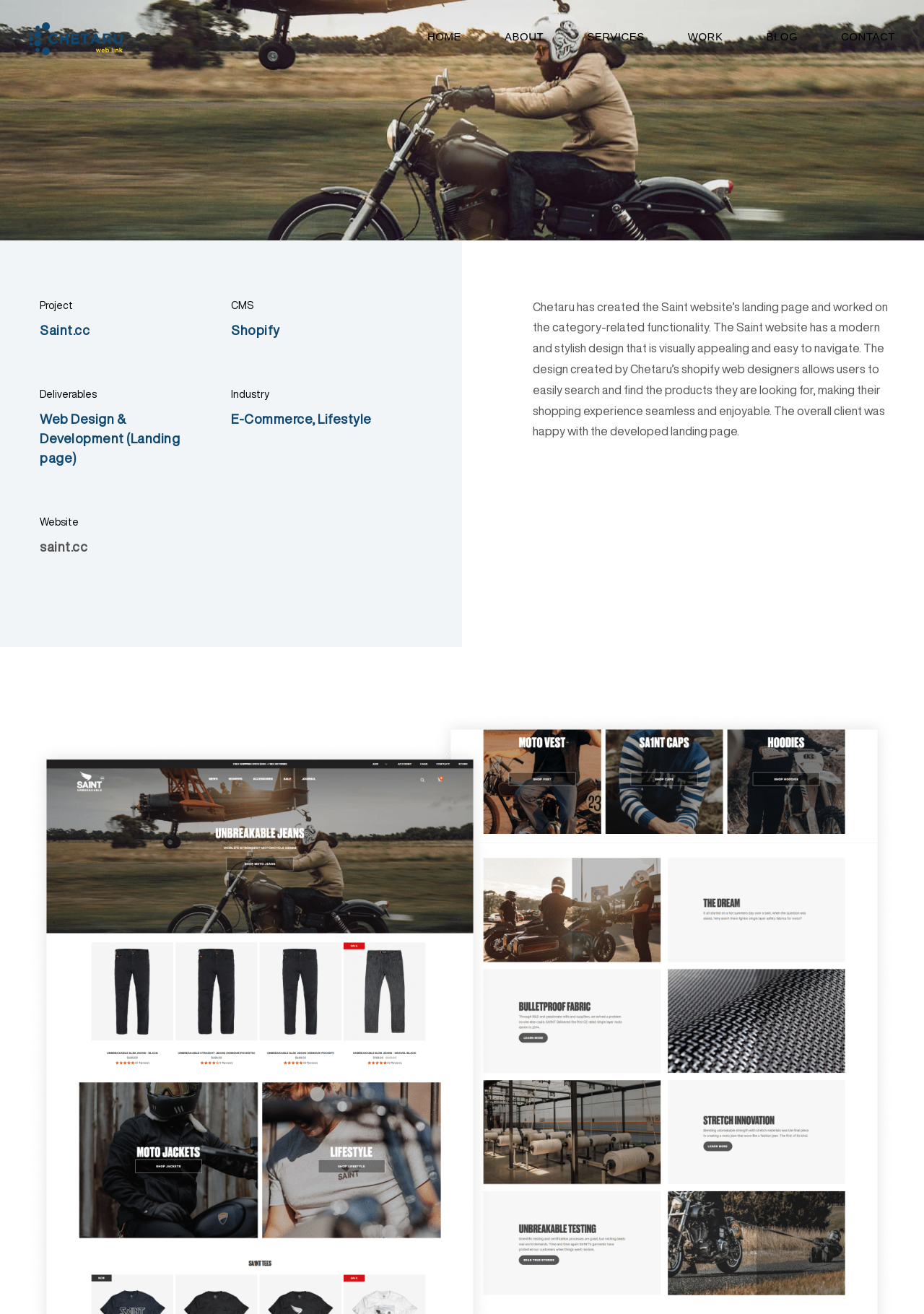Use a single word or phrase to respond to the question:
What is the name of the project?

Saint.cc